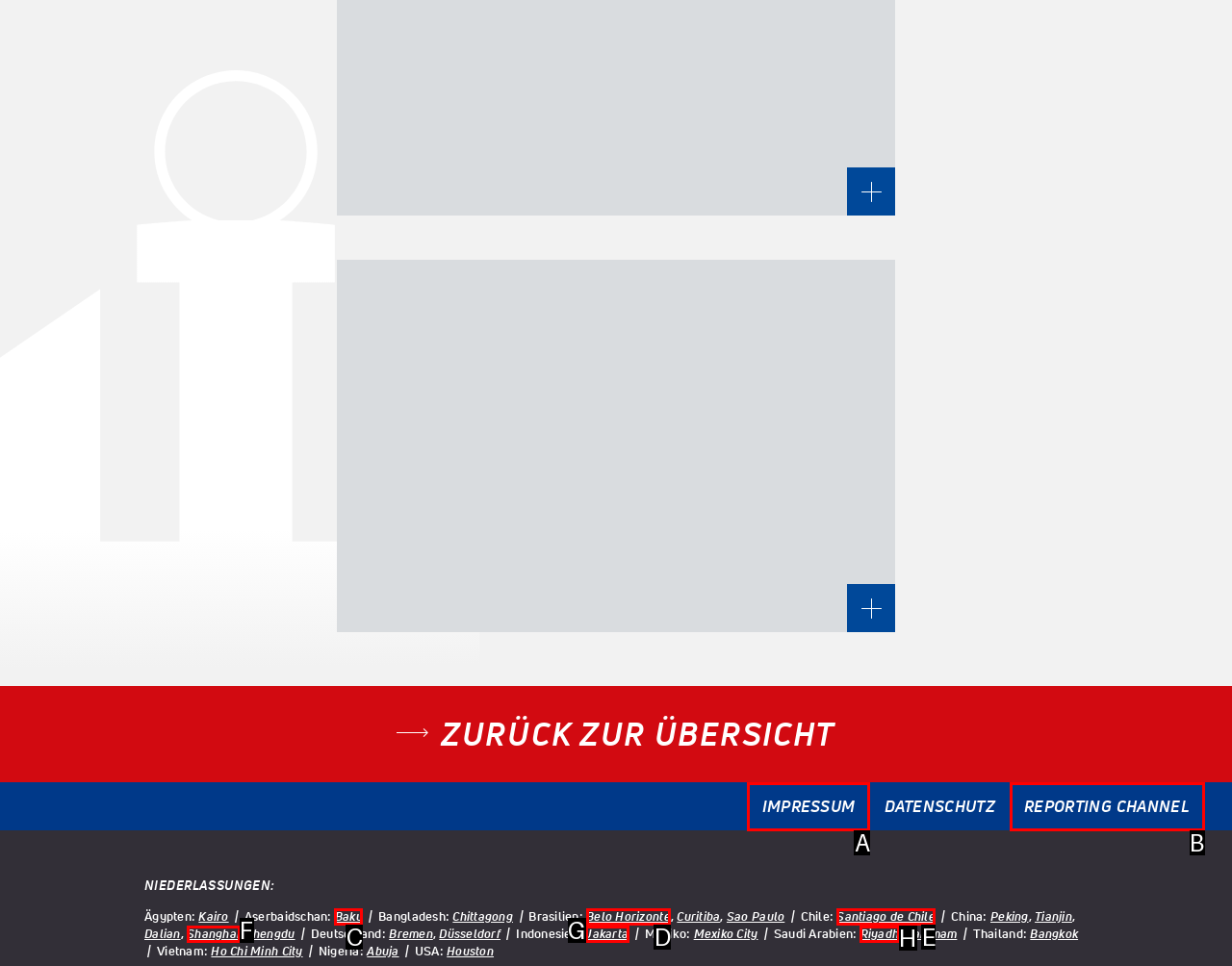Select the proper HTML element to perform the given task: visit IMPRESSUM Answer with the corresponding letter from the provided choices.

A